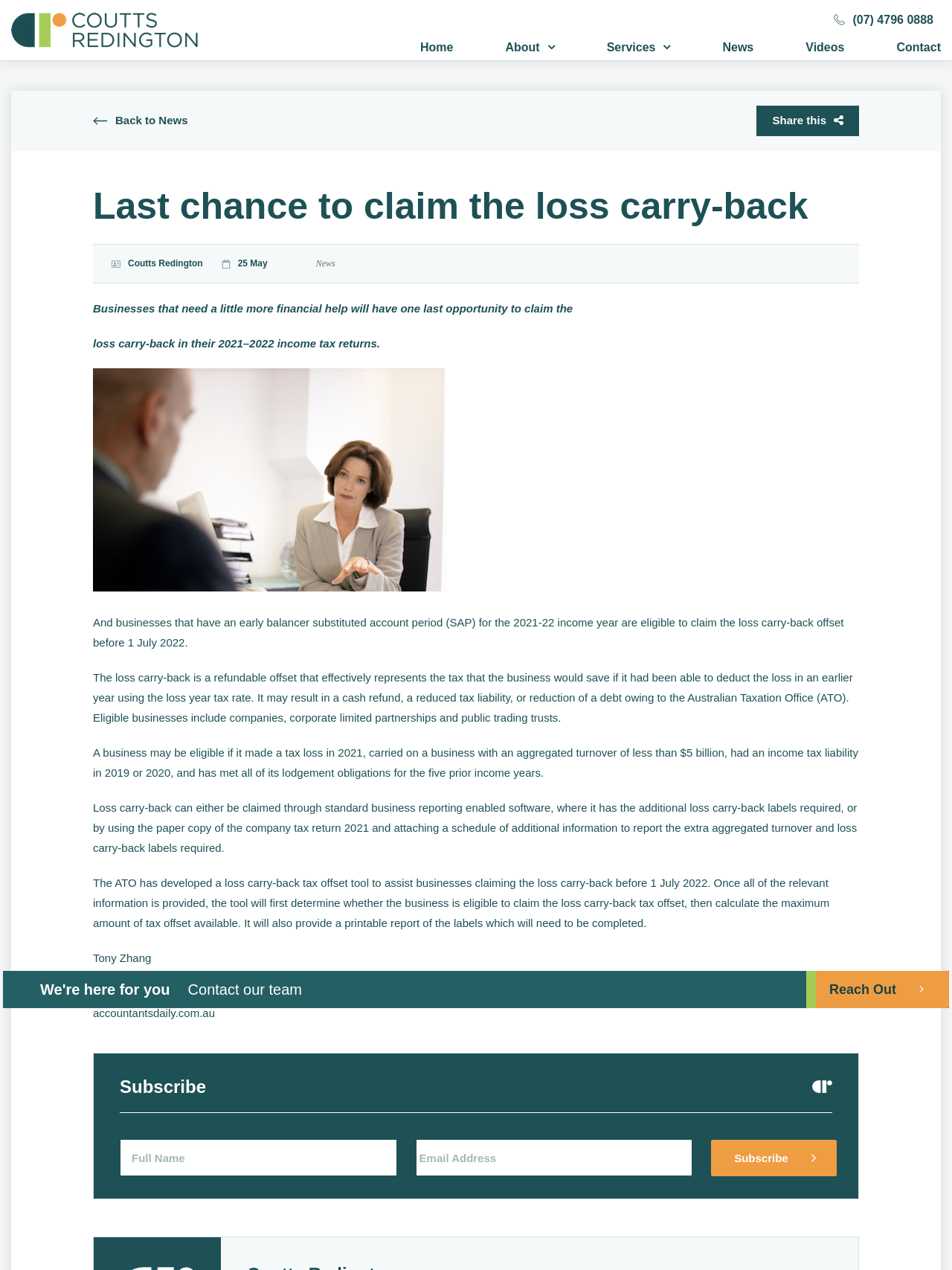Please identify the bounding box coordinates of the element's region that needs to be clicked to fulfill the following instruction: "Click the 'Home' link". The bounding box coordinates should consist of four float numbers between 0 and 1, i.e., [left, top, right, bottom].

[0.441, 0.032, 0.476, 0.042]